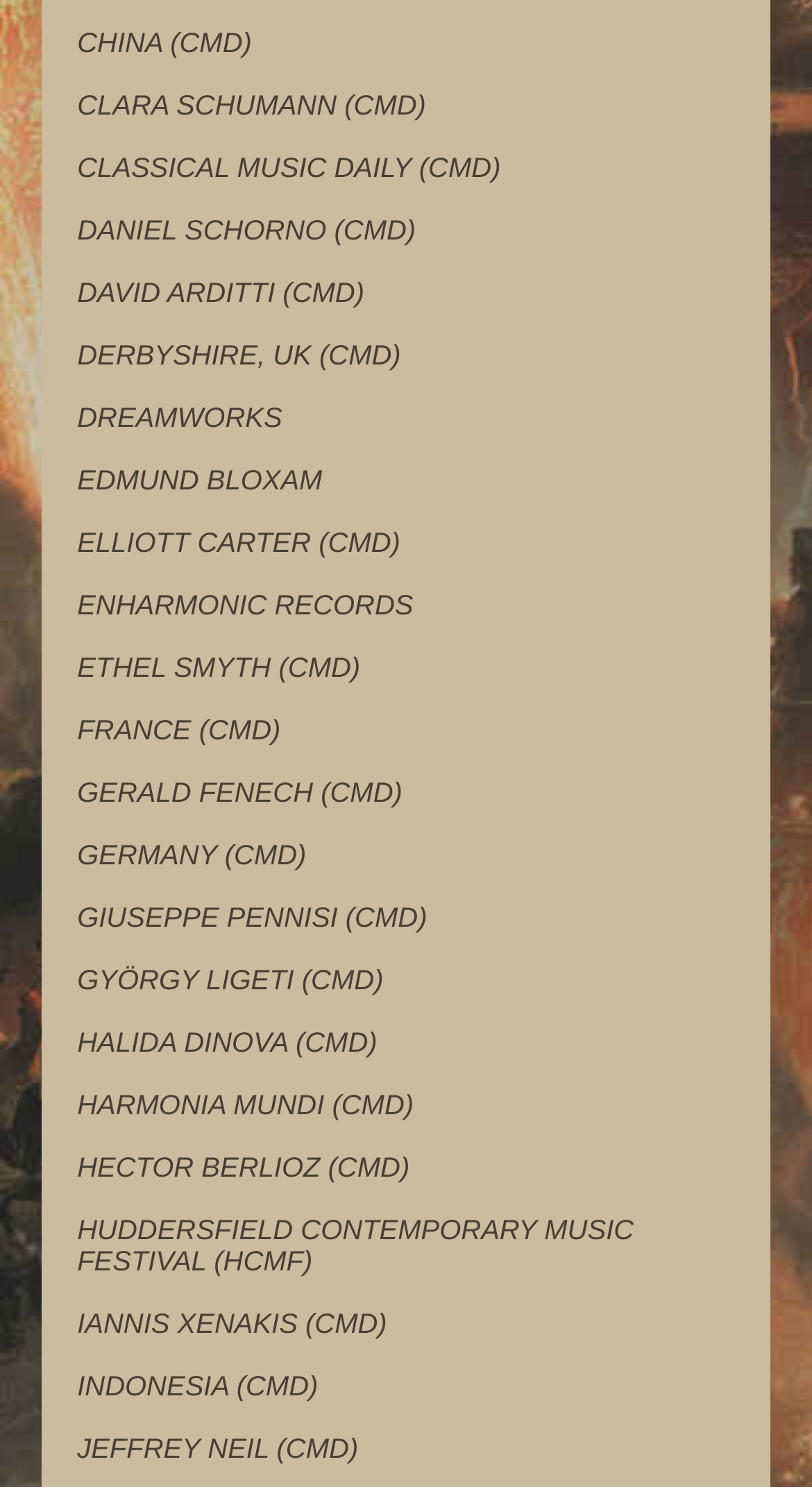Locate the UI element that matches the description CLASSICAL MUSIC DAILY (CMD) in the webpage screenshot. Return the bounding box coordinates in the format (top-left x, top-left y, bottom-right x, bottom-right y), with values ranging from 0 to 1.

[0.095, 0.102, 0.617, 0.123]